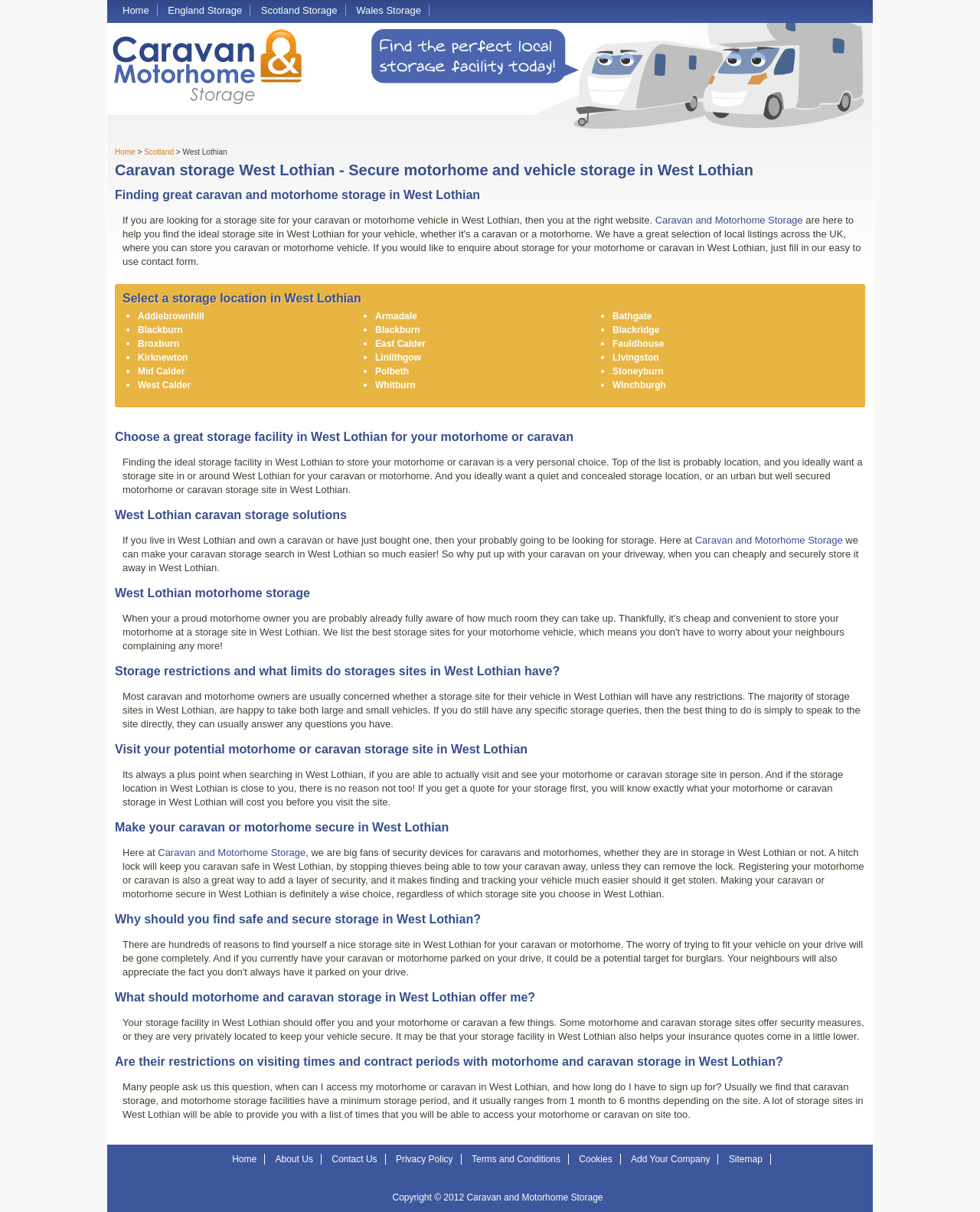Kindly determine the bounding box coordinates for the area that needs to be clicked to execute this instruction: "Join the free newsletter".

None